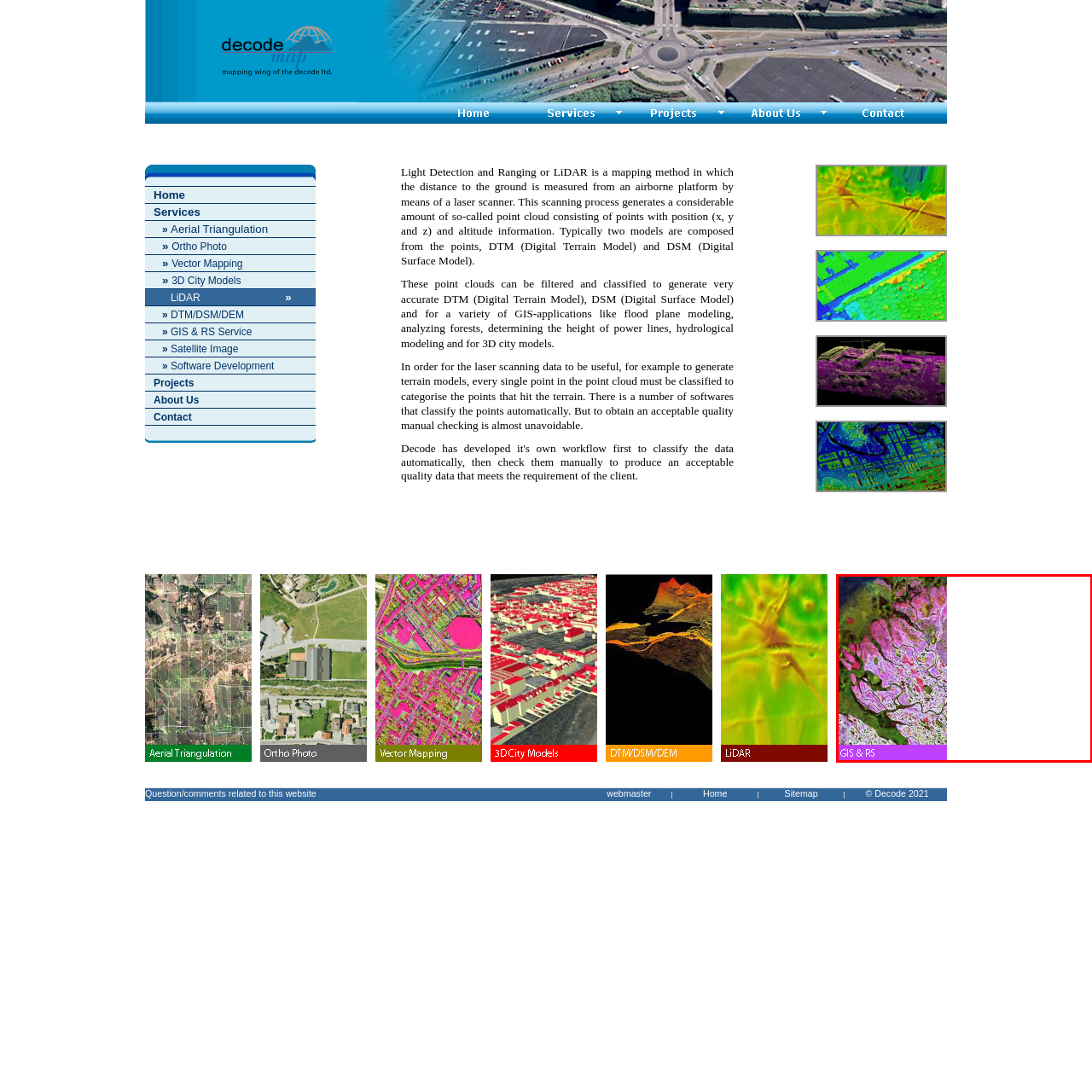Check the section outlined in red, What does the purple banner at the bottom emphasize? Please reply with a single word or phrase.

GIS & RS